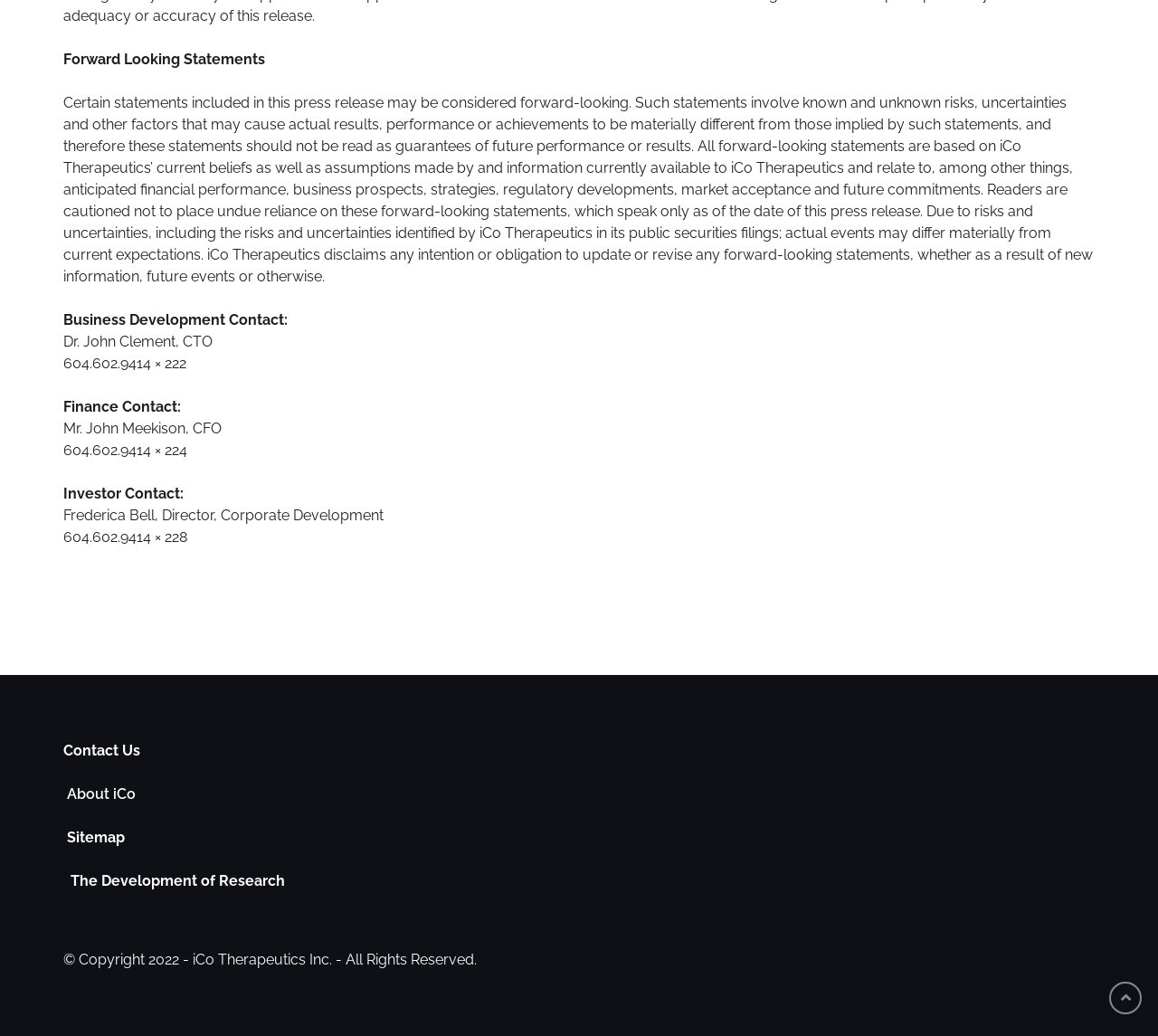Provide a brief response to the question below using a single word or phrase: 
What is the copyright year of the website?

2022